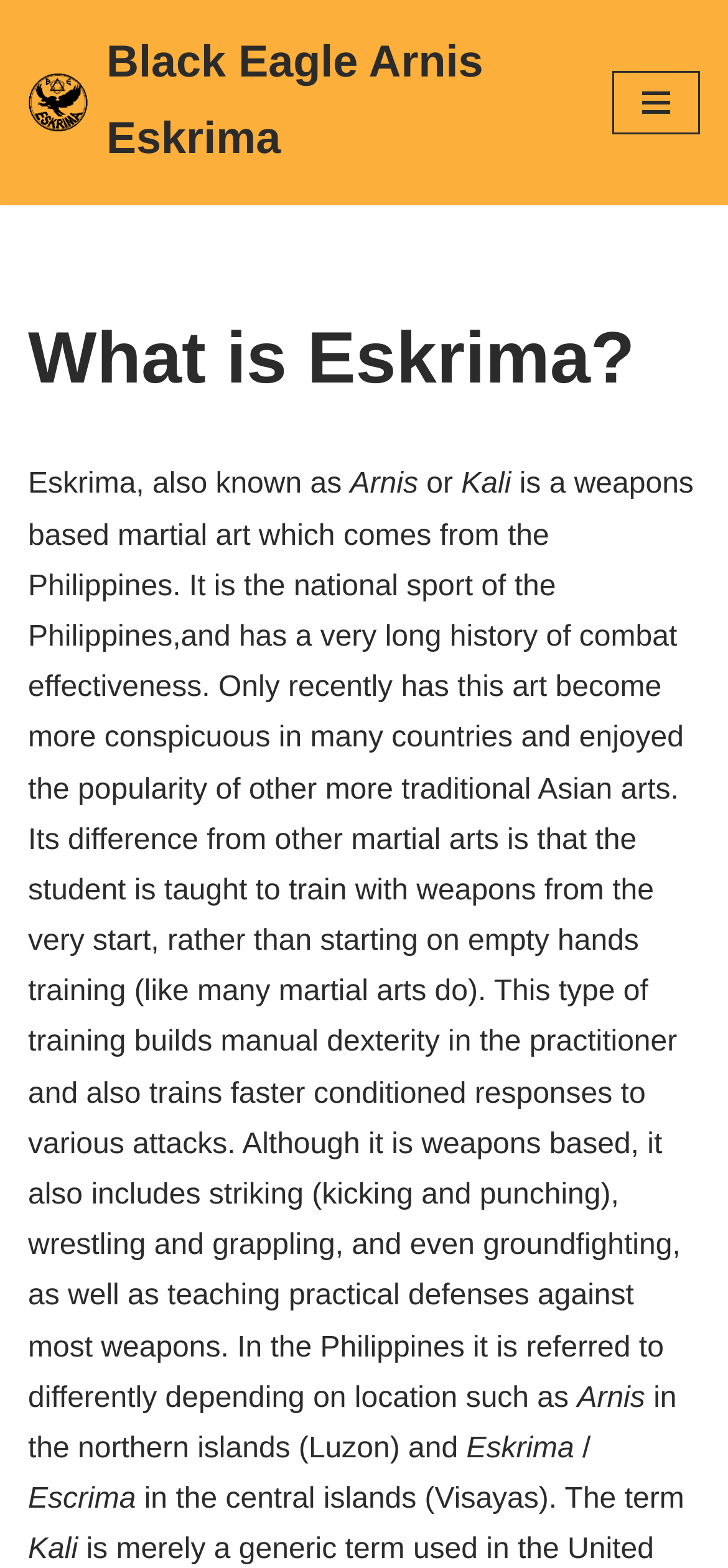Give a detailed overview of the webpage's appearance and contents.

The webpage is about Eskrima, a weapons-based martial art from the Philippines. At the top left, there is a link to "Skip to content". Next to it, on the top center, is a link to "Black Eagle Arnis Eskrima", which is likely the name of the organization or website. On the top right, there is a button for the navigation menu.

Below the top section, there is a heading that reads "What is Eskrima?" followed by a series of paragraphs that describe Eskrima in detail. The text explains that Eskrima is a martial art that originated from the Philippines, and it is known for its emphasis on training with weapons from the start. It also includes striking, wrestling, grappling, and ground fighting, as well as practical defenses against various weapons.

The text is divided into several sections, with some keywords and phrases highlighted, such as "Arnis", "Kali", and "Eskrima", which are different names for the martial art depending on the location in the Philippines. The text is dense and informative, suggesting that the webpage is an educational resource for those interested in learning about Eskrima.